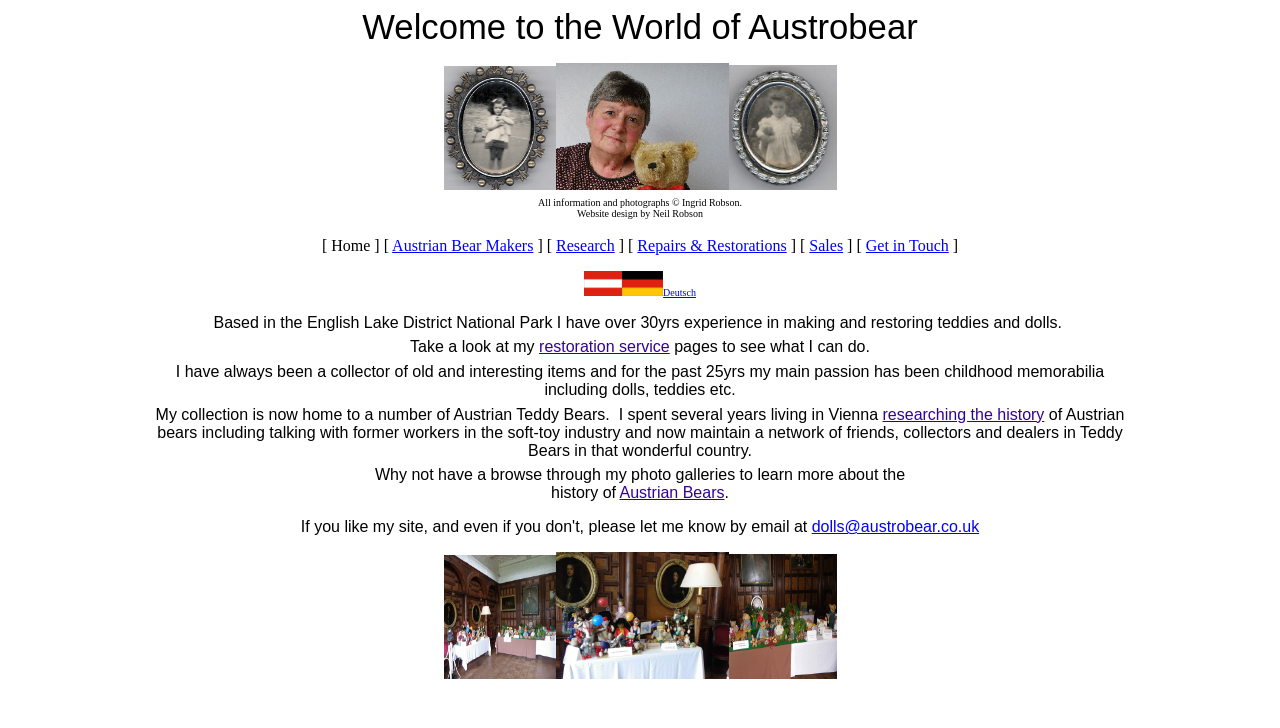Find the bounding box coordinates of the element to click in order to complete the given instruction: "Click on Home."

[0.251, 0.325, 0.297, 0.348]